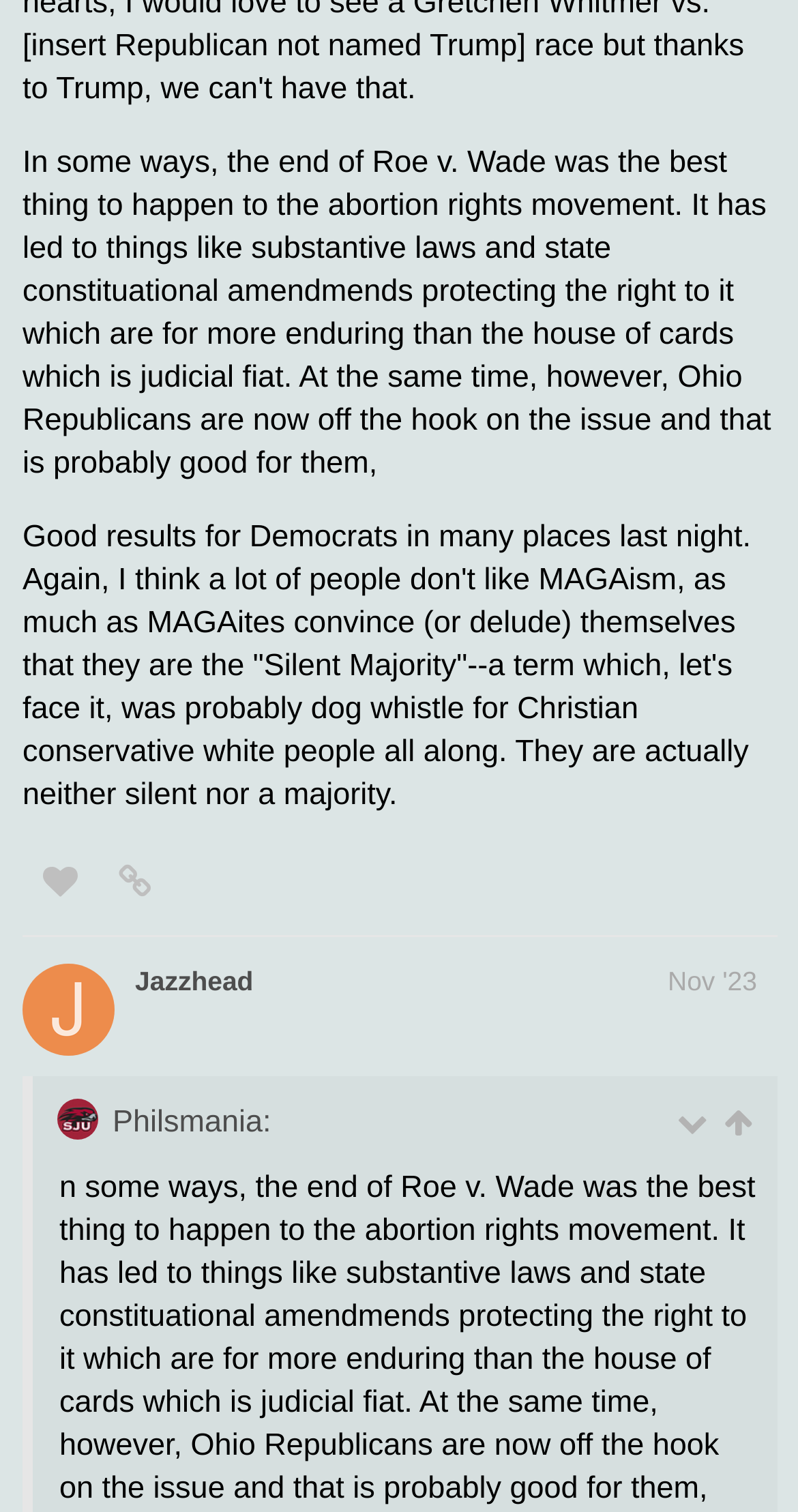Refer to the image and answer the question with as much detail as possible: What is the topic of the post?

Based on the text content of the webpage, it appears to be discussing politics, specifically the results of an election and the impact of MAGAism. The mention of Democrats and Republicans also suggests a political topic.